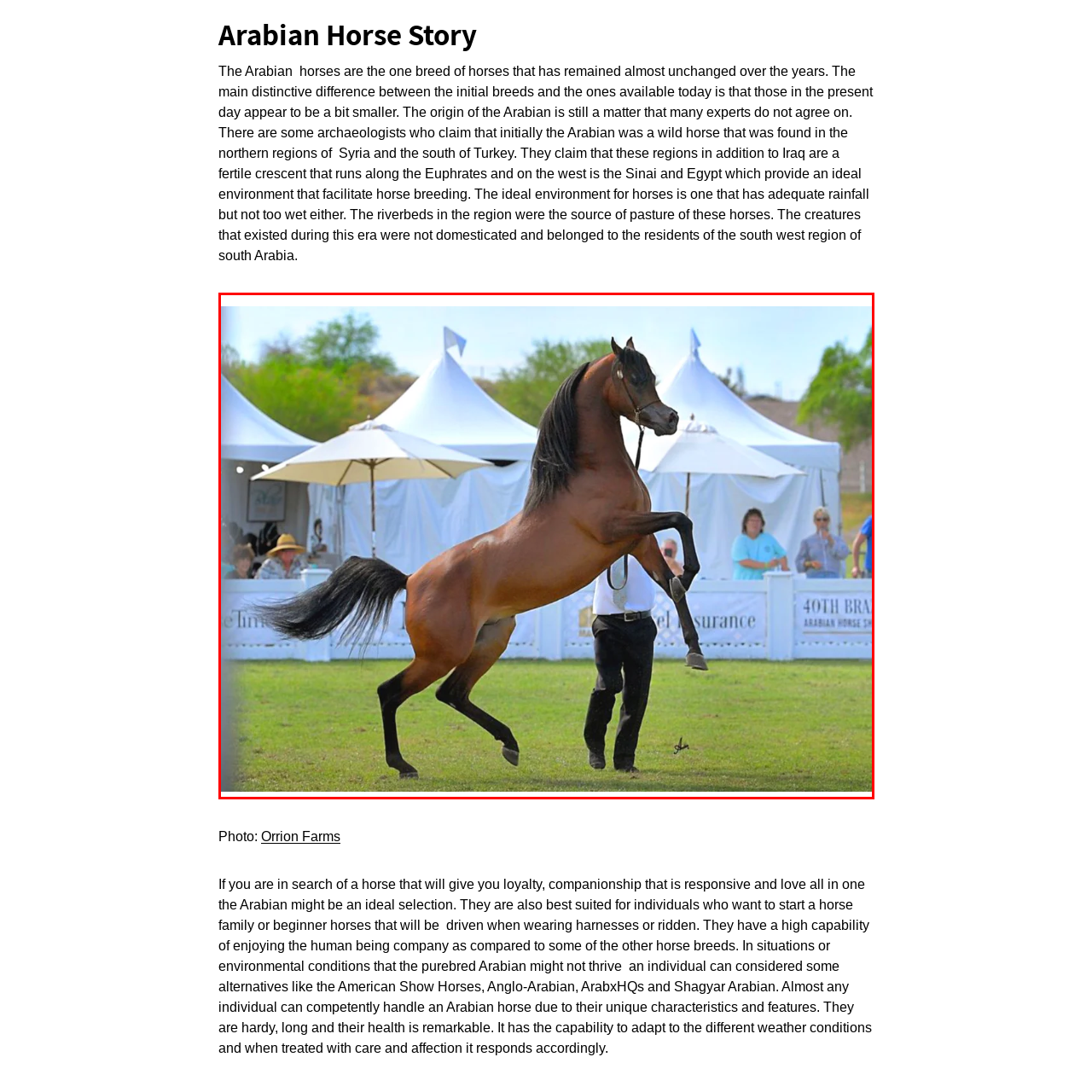What is the atmosphere of the event? Observe the image within the red bounding box and give a one-word or short-phrase answer.

Festive